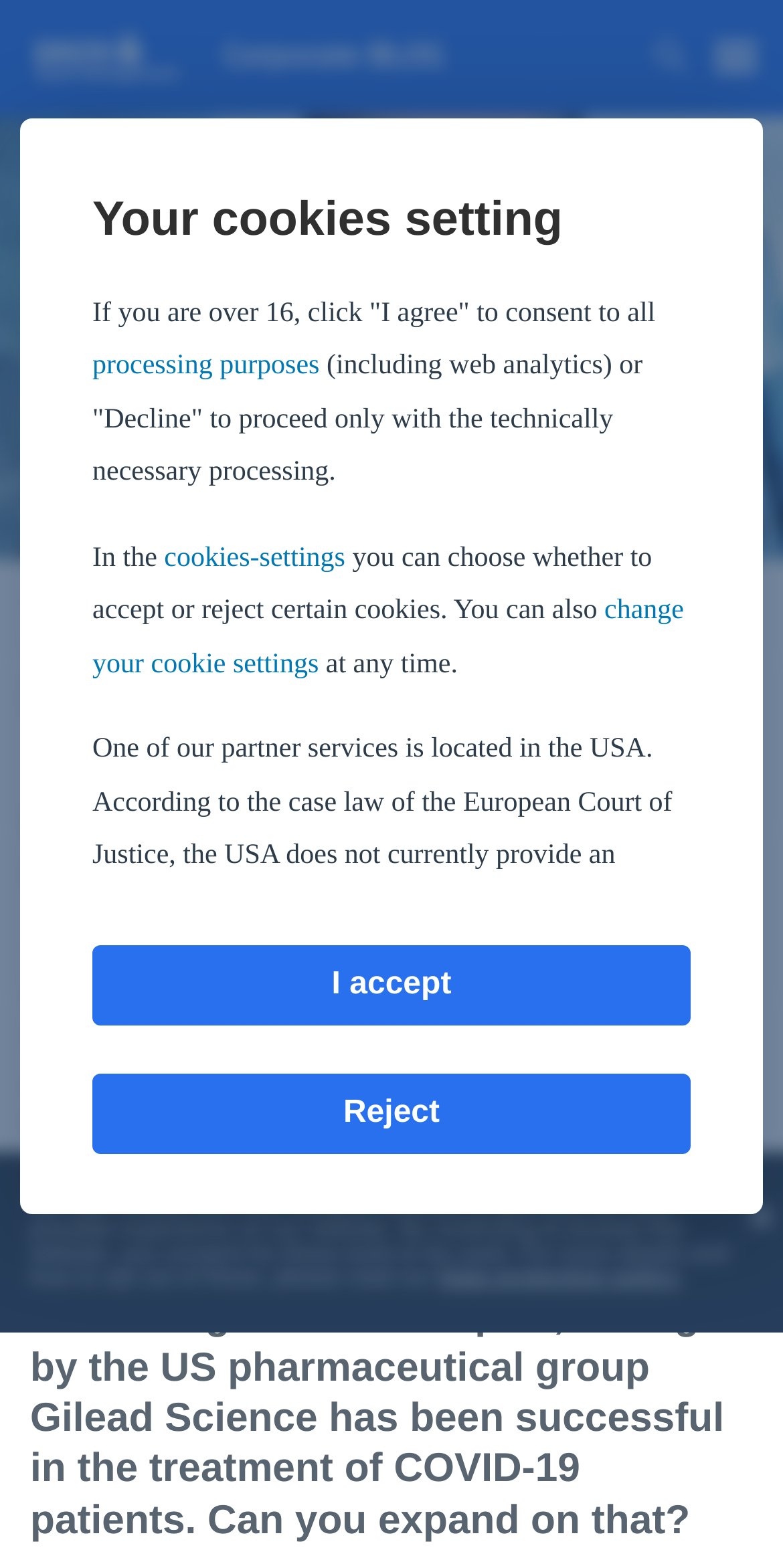Kindly determine the bounding box coordinates for the area that needs to be clicked to execute this instruction: "Click the 'Erste Asset Management' link".

[0.047, 0.019, 0.229, 0.054]